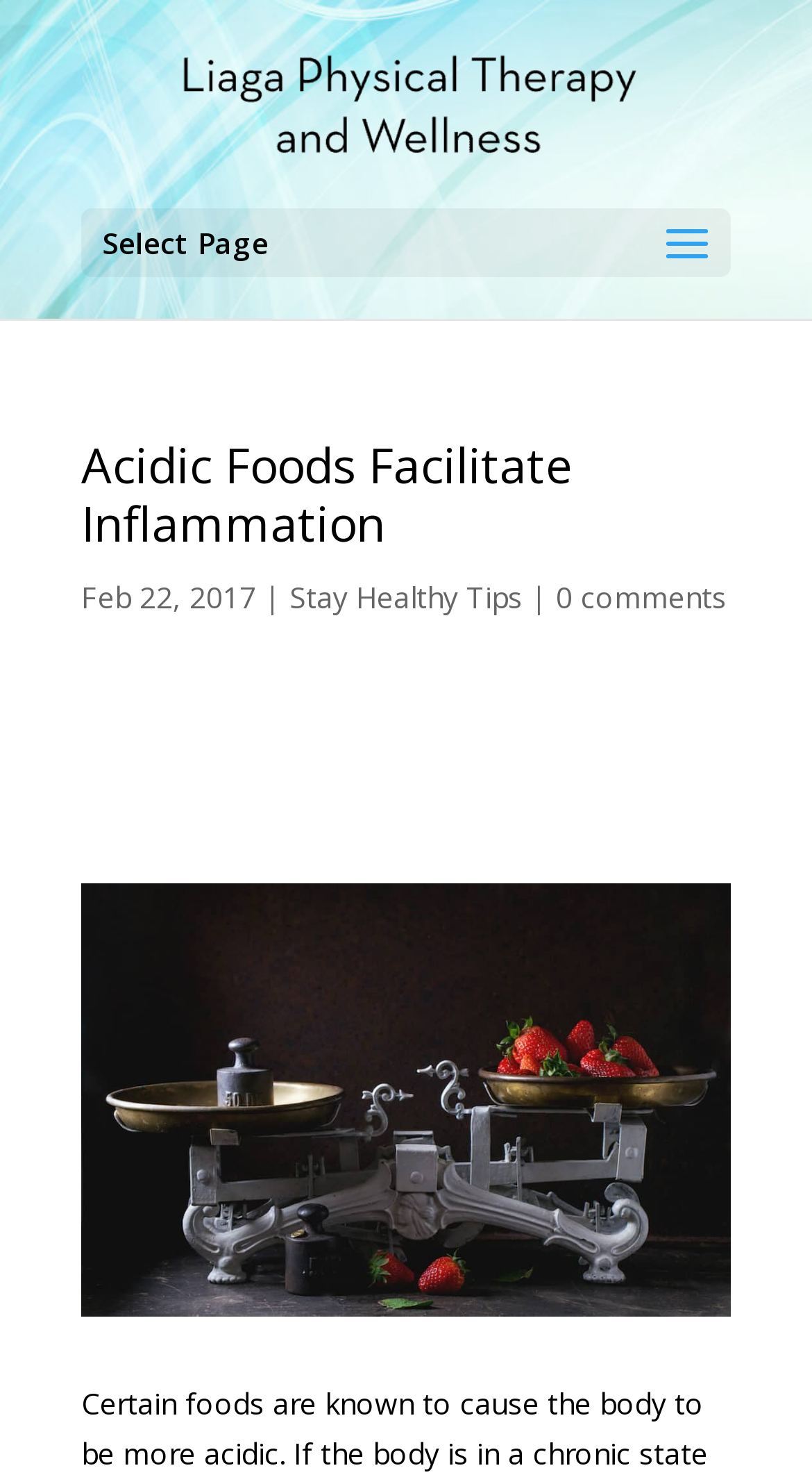Use a single word or phrase to respond to the question:
What is the date of the article?

Feb 22, 2017